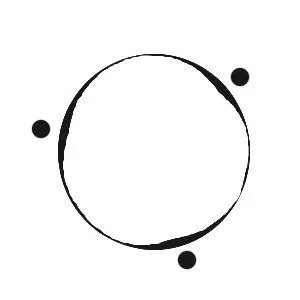How many smaller black circles surround the central circular shape?
Answer briefly with a single word or phrase based on the image.

Three